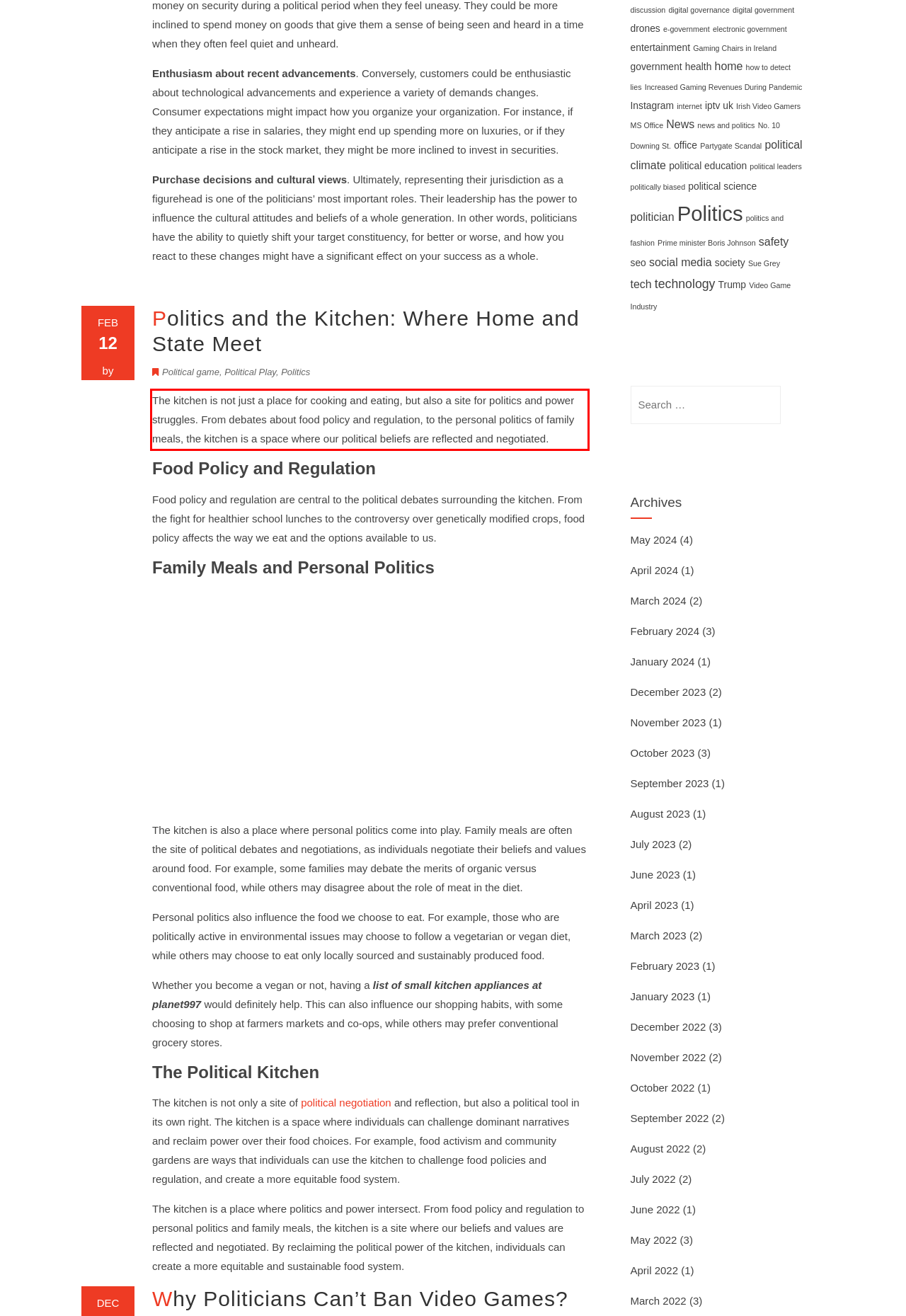There is a UI element on the webpage screenshot marked by a red bounding box. Extract and generate the text content from within this red box.

The kitchen is not just a place for cooking and eating, but also a site for politics and power struggles. From debates about food policy and regulation, to the personal politics of family meals, the kitchen is a space where our political beliefs are reflected and negotiated.